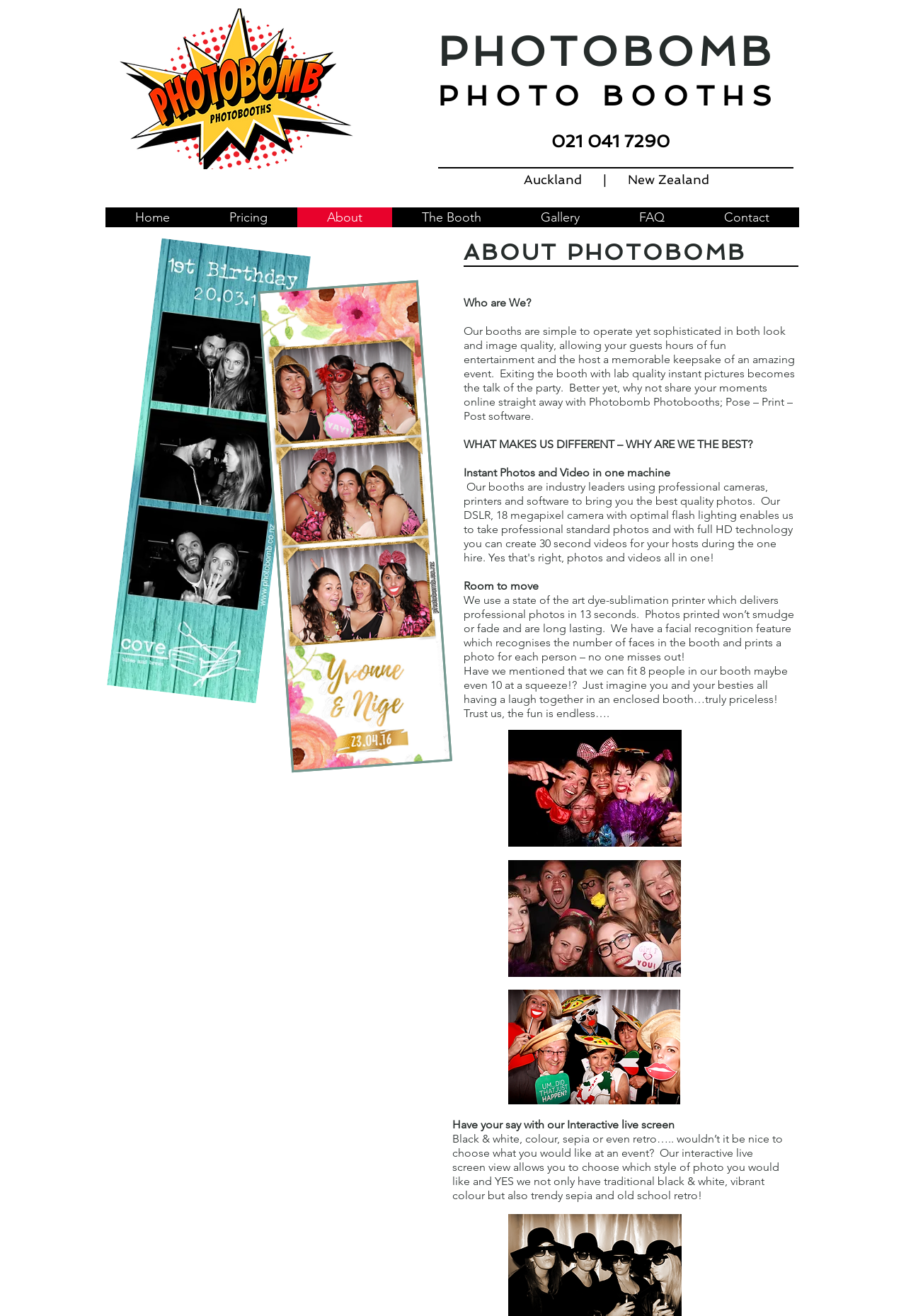Provide your answer to the question using just one word or phrase: What is the company name?

Photobomb